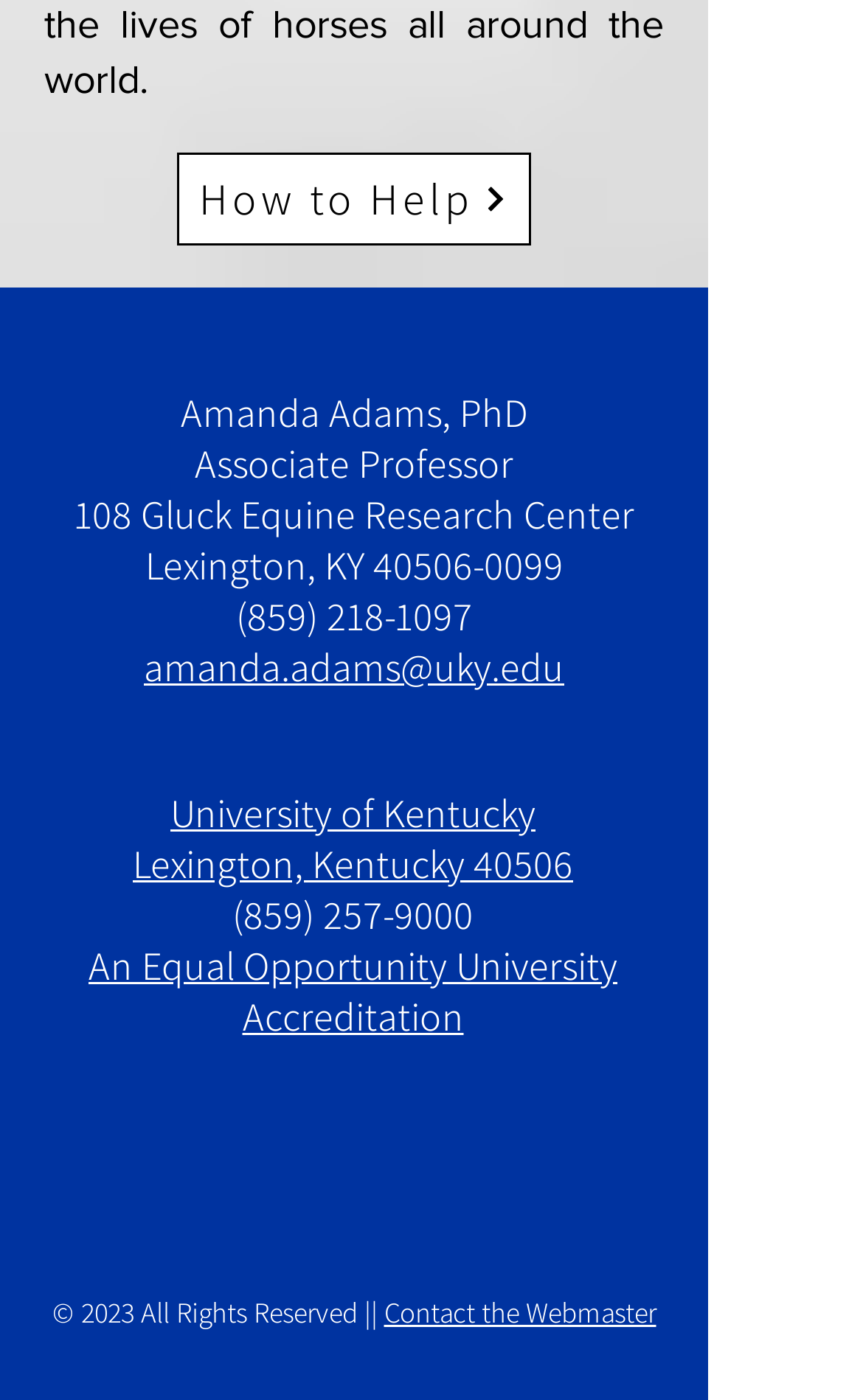Please identify the bounding box coordinates of the region to click in order to complete the task: "Visit the University of Kentucky website". The coordinates must be four float numbers between 0 and 1, specified as [left, top, right, bottom].

[0.197, 0.562, 0.621, 0.599]